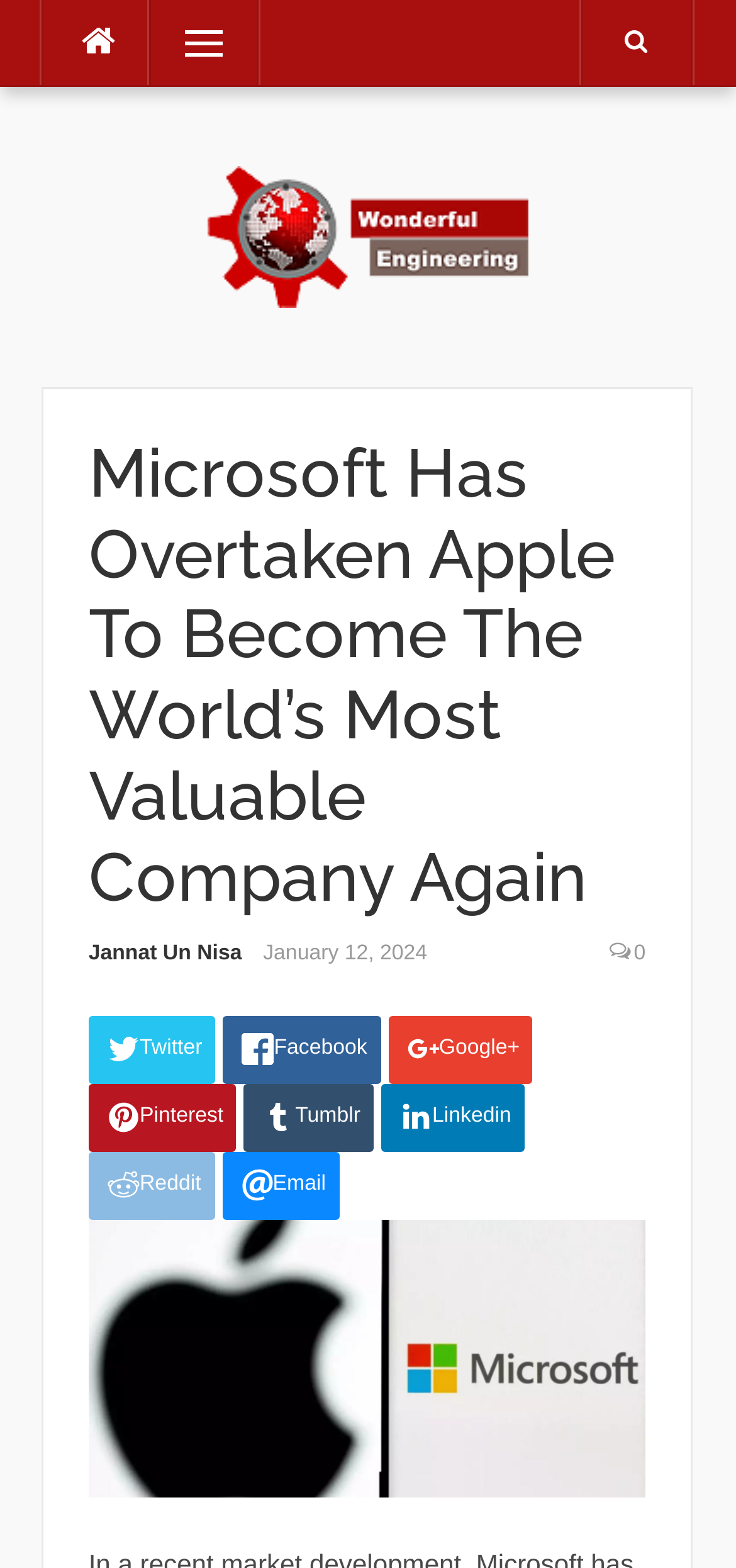Provide the bounding box coordinates of the section that needs to be clicked to accomplish the following instruction: "Check the article posted on January 12, 2024."

[0.357, 0.601, 0.58, 0.616]